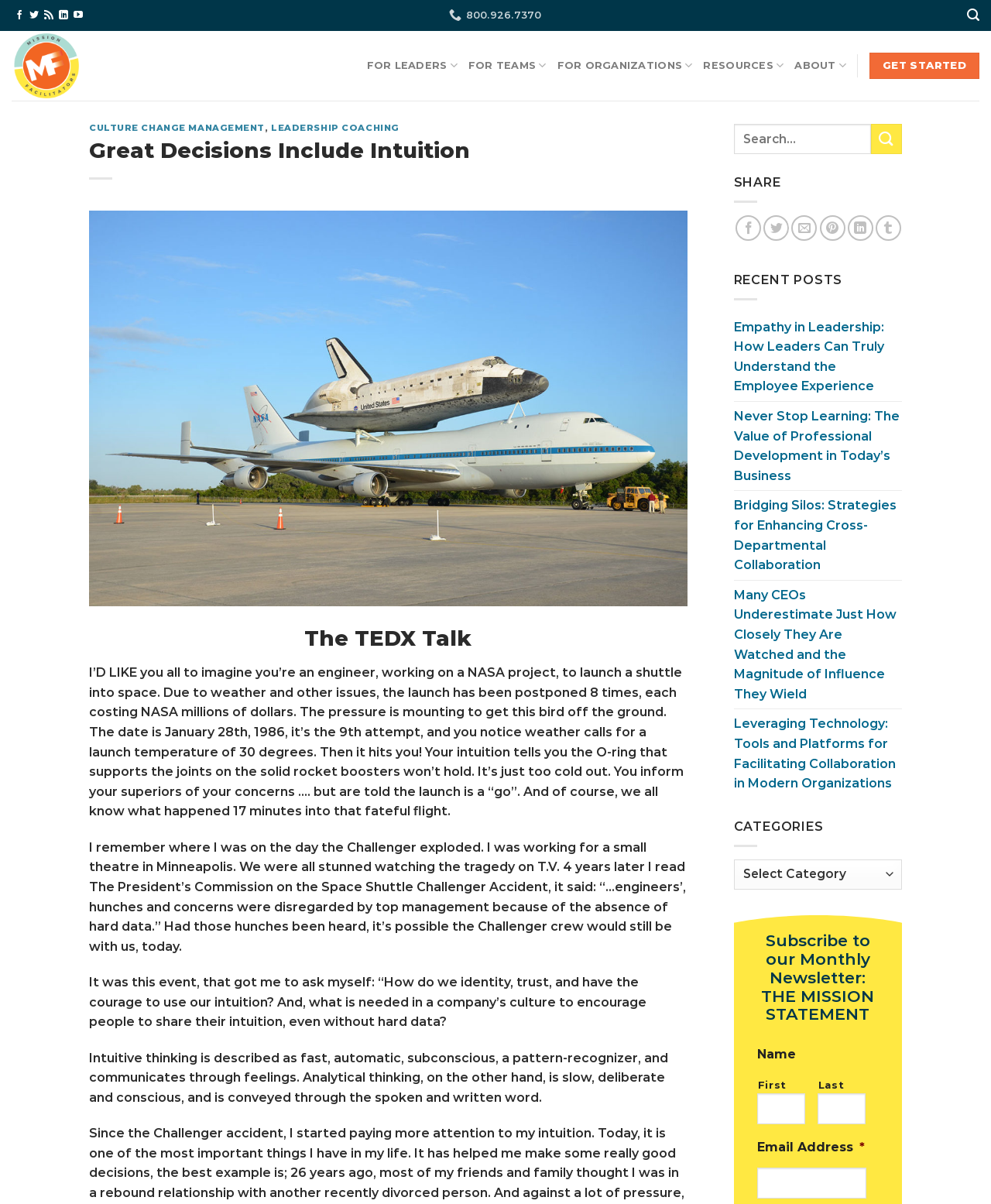Respond with a single word or phrase to the following question:
What is the topic of the TEDX Talk?

NASA project